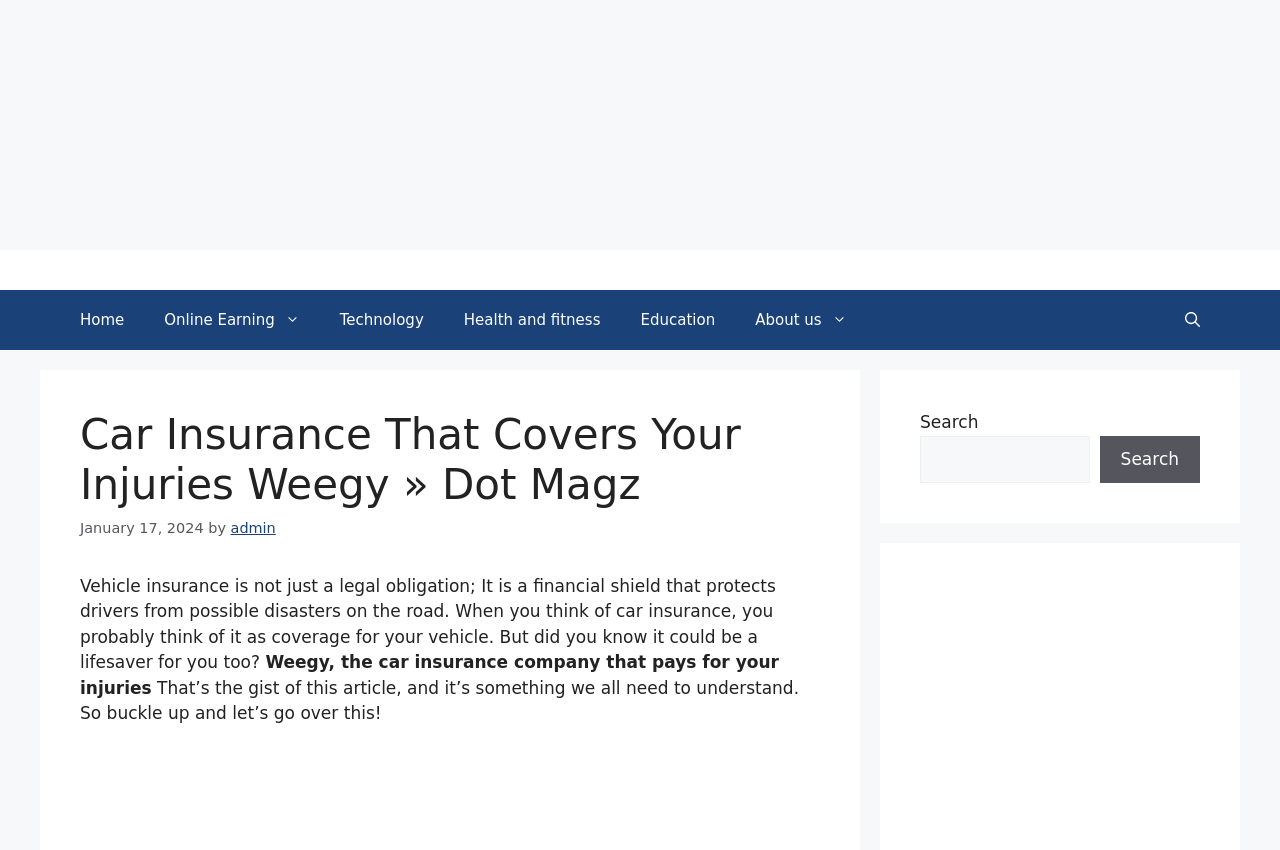Please identify the bounding box coordinates of the element that needs to be clicked to execute the following command: "Click the About us link". Provide the bounding box using four float numbers between 0 and 1, formatted as [left, top, right, bottom].

[0.574, 0.341, 0.677, 0.412]